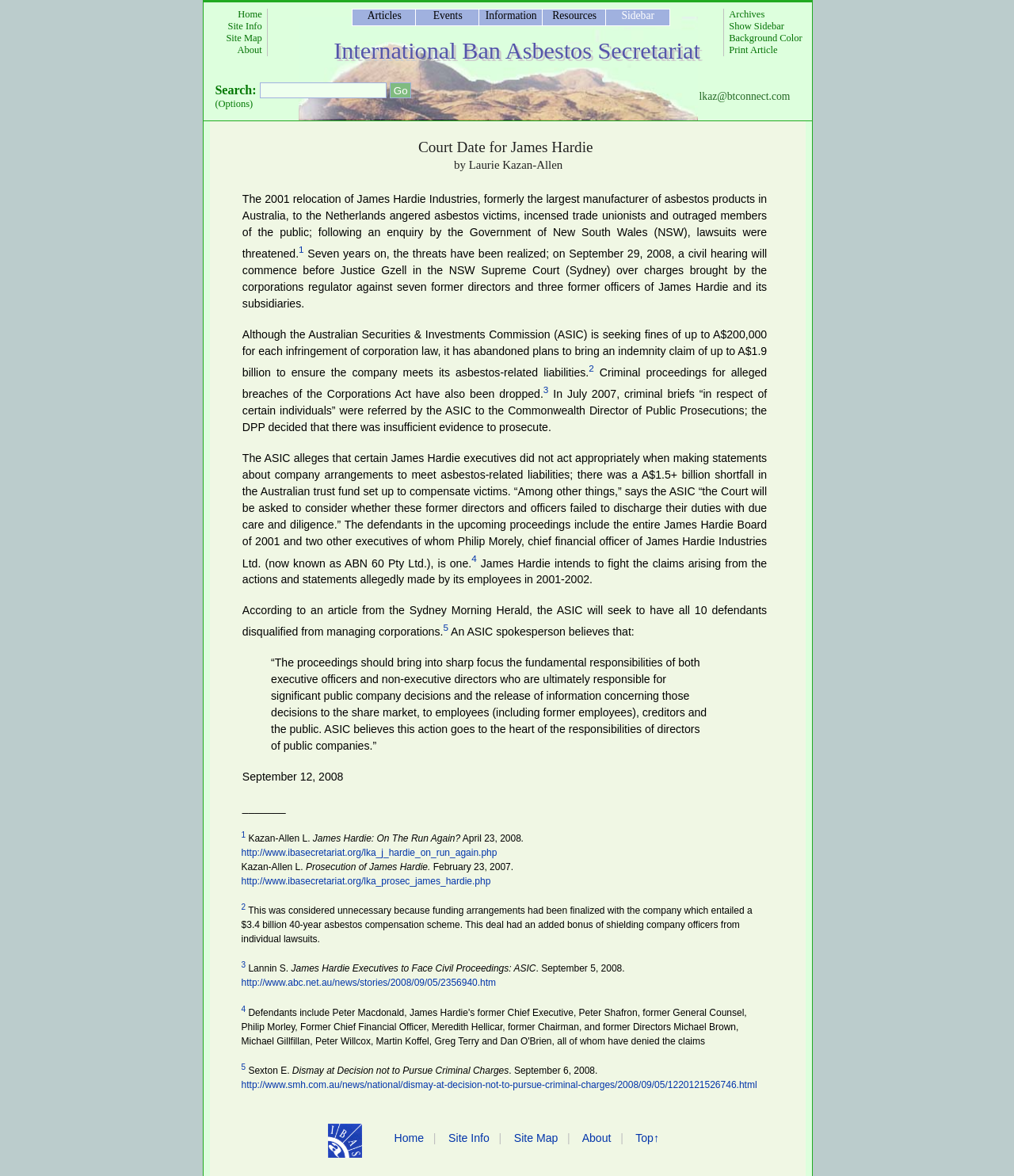What is the topic of the article?
Look at the image and provide a short answer using one word or a phrase.

Court Date for James Hardie